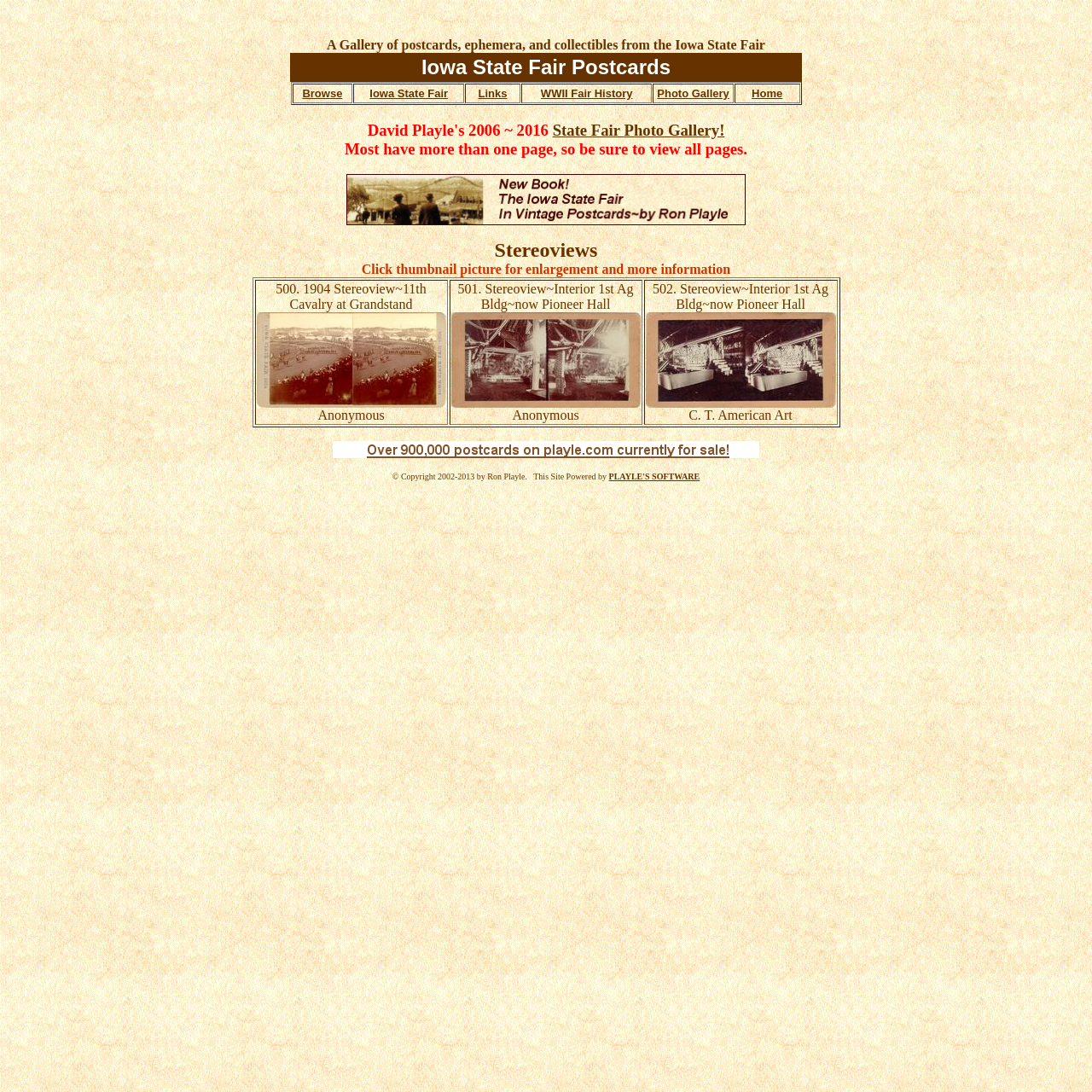What is the caption of the image on the webpage?
Please use the visual content to give a single word or phrase answer.

Click thumbnail picture for enlargement and more information